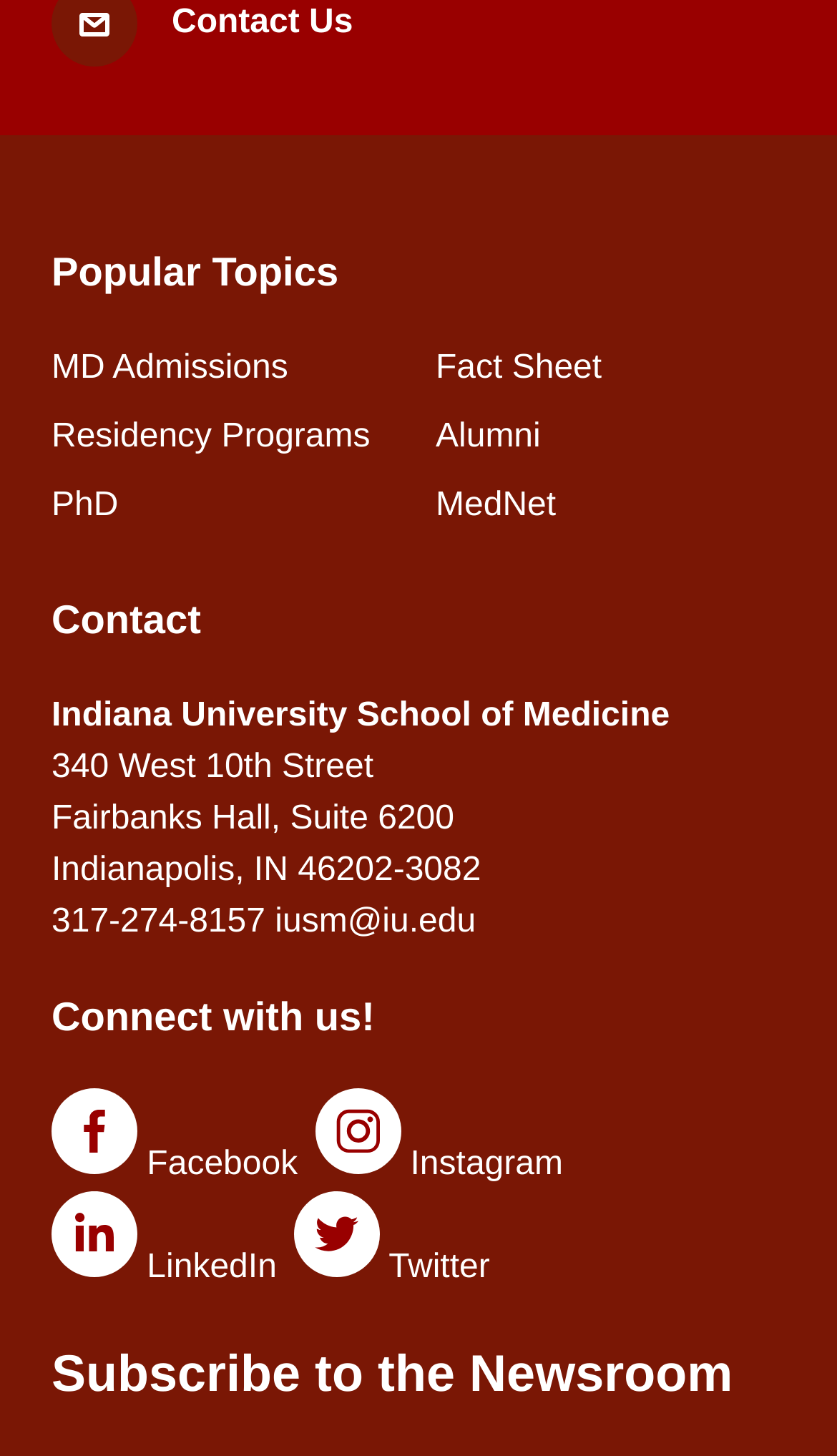What is the phone number to contact Indiana University School of Medicine?
Please give a detailed and elaborate answer to the question based on the image.

I found the phone number by looking at the link element with OCR text '317-274-8157', which is located under the 'Contact' heading.